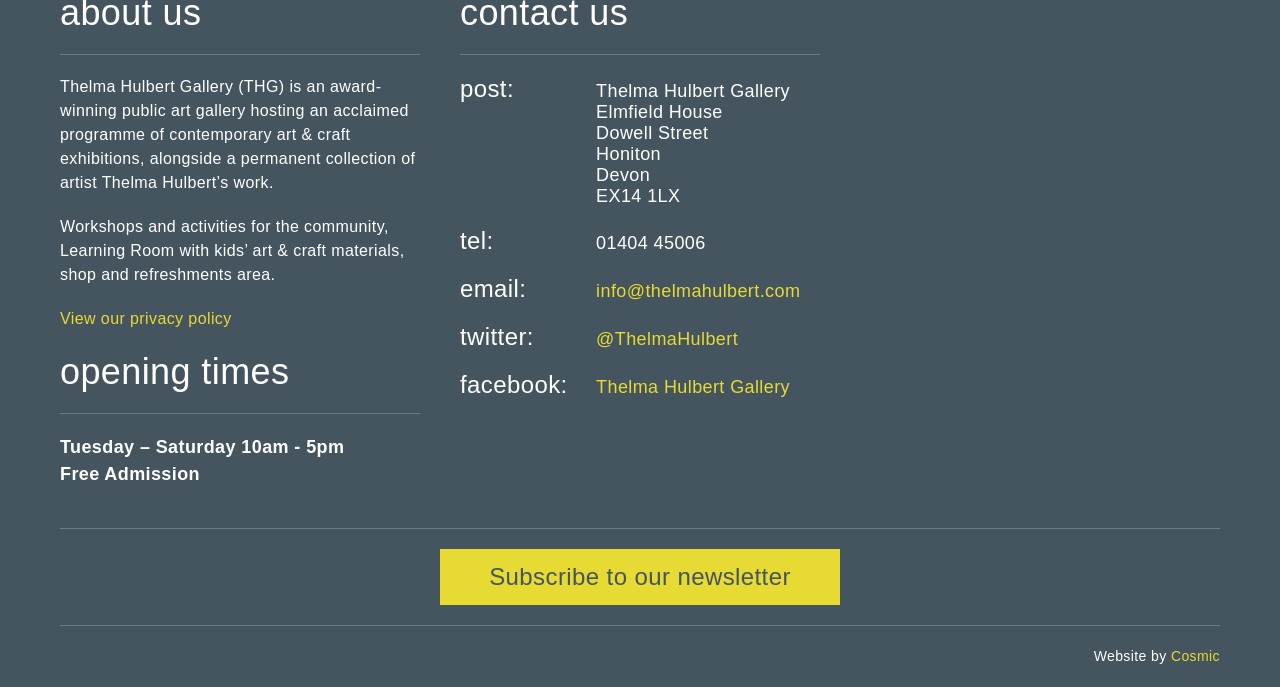What is the name of the art gallery?
Please answer the question with as much detail as possible using the screenshot.

I found the answer by looking at the StaticText element with the text 'Thelma Hulbert Gallery' which is located at the top of the page, indicating that it is the name of the art gallery.